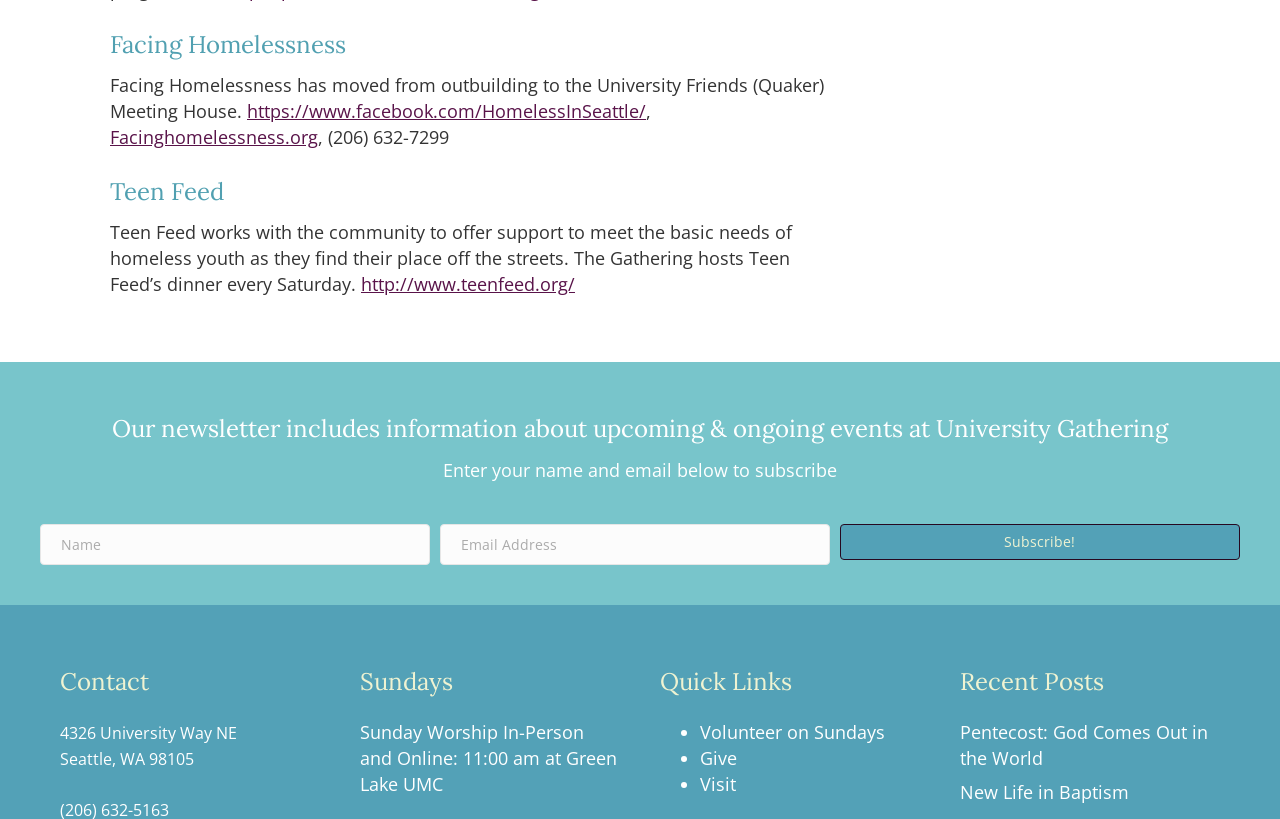Pinpoint the bounding box coordinates of the clickable element needed to complete the instruction: "Login to the forum". The coordinates should be provided as four float numbers between 0 and 1: [left, top, right, bottom].

None